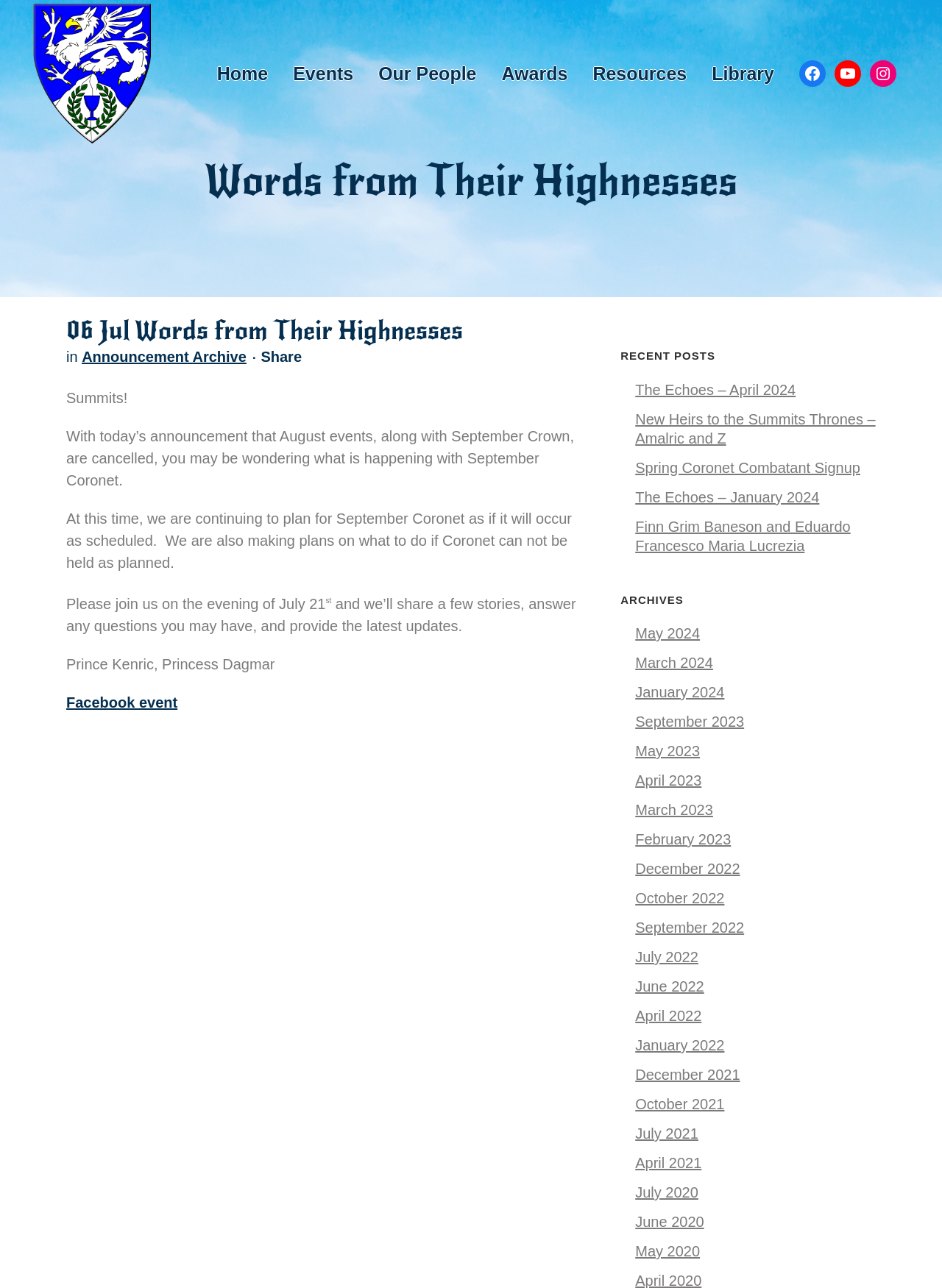Answer briefly with one word or phrase:
How many social media links are available?

3